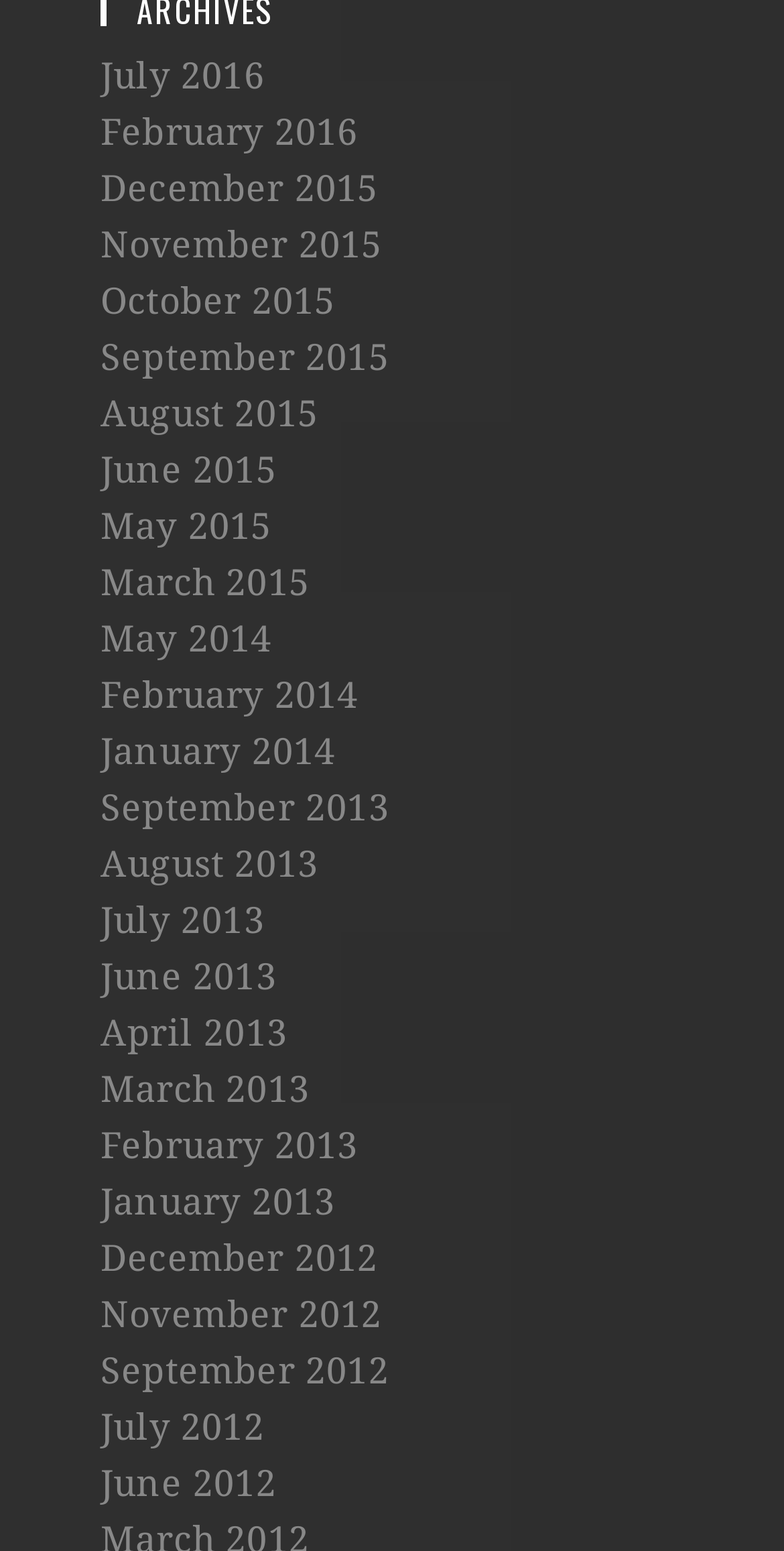What is the earliest month listed?
Provide a short answer using one word or a brief phrase based on the image.

July 2012